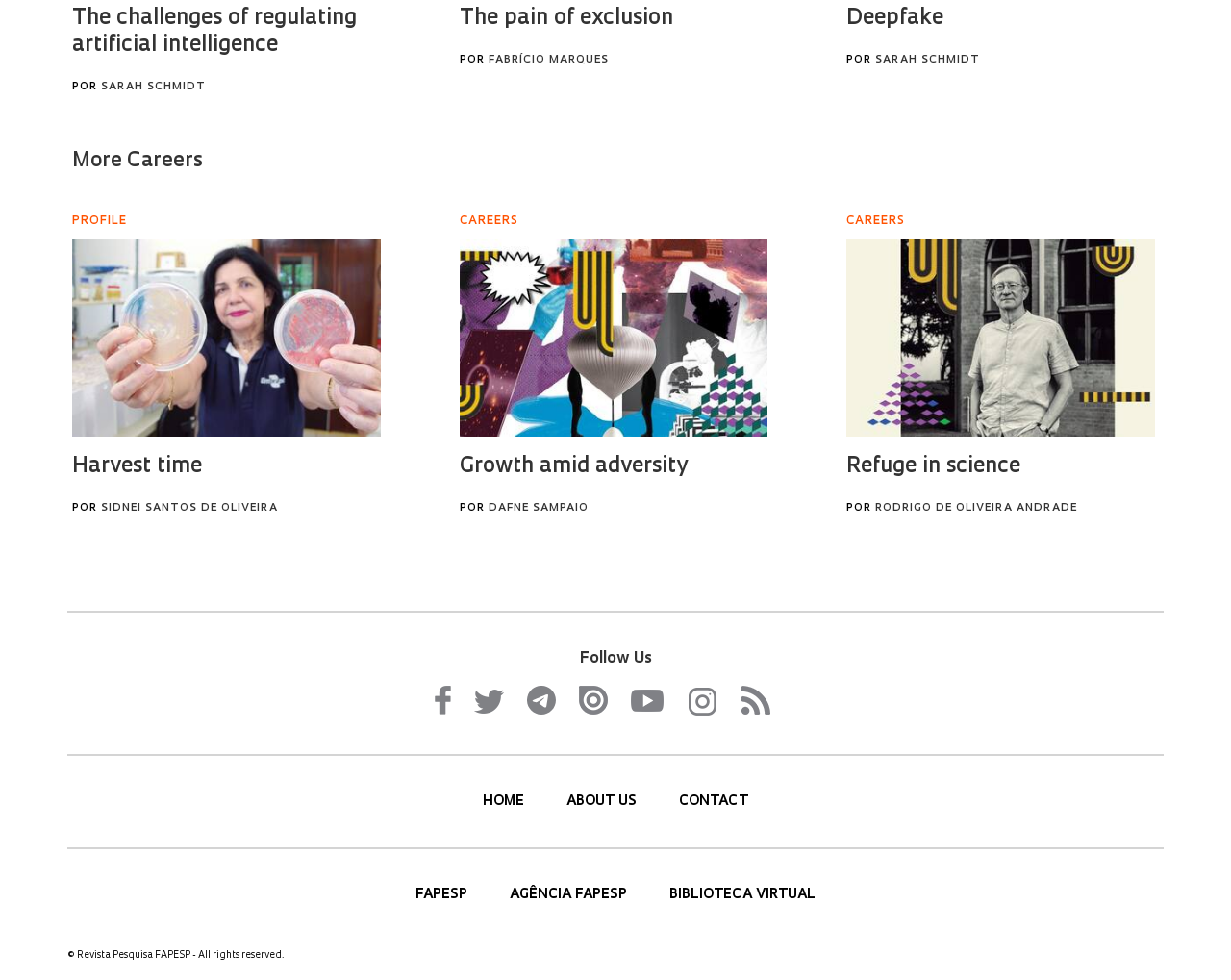What social media platforms are available?
Provide a comprehensive and detailed answer to the question.

By examining the links under the 'Follow Us' heading, we can see that the website provides links to various social media platforms, including Facebook, Twitter, Telegram, Issuu, Youtube, Instagram, and RSS.